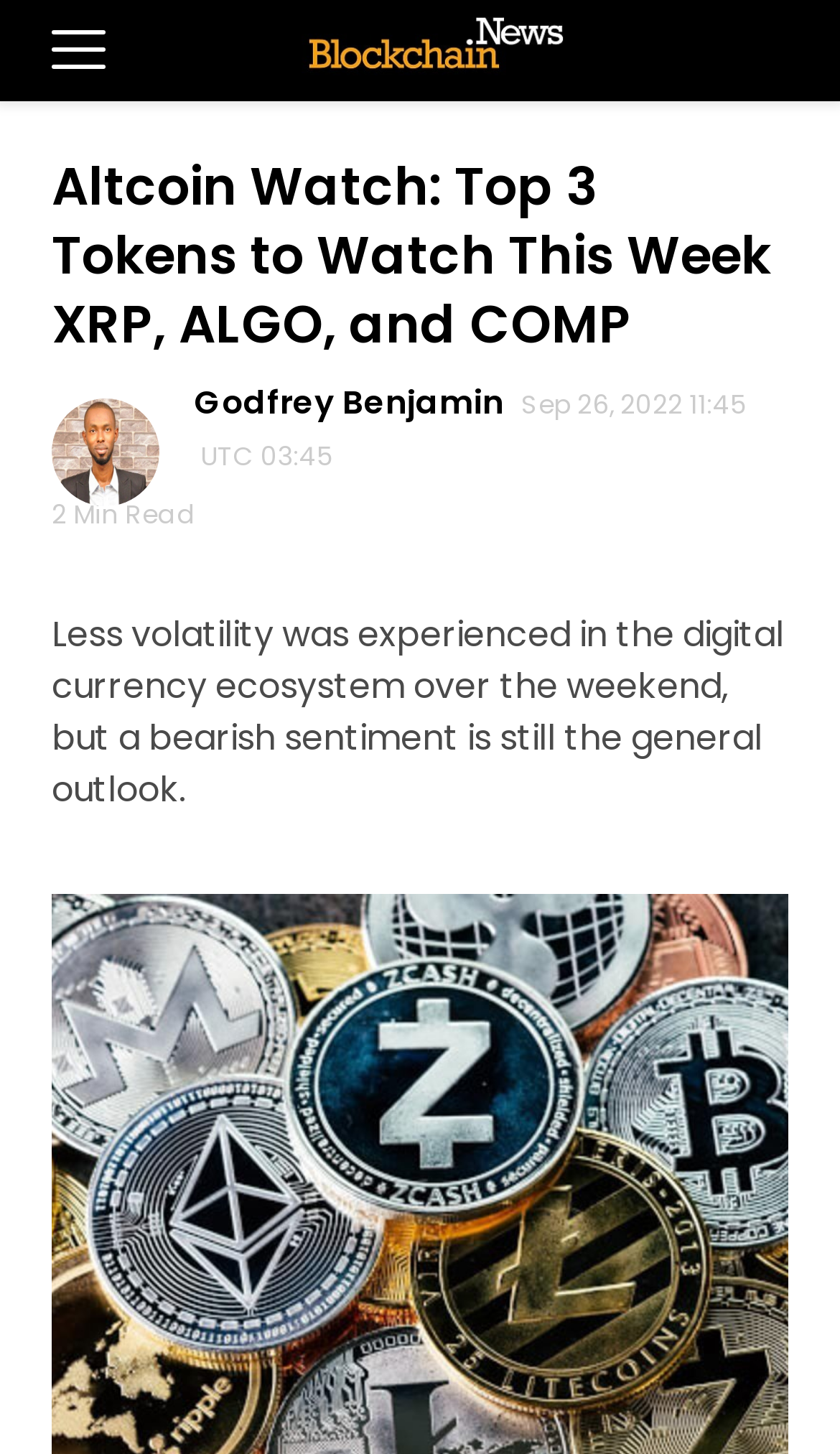Please answer the following question using a single word or phrase: 
How many tokens are mentioned in the article?

3